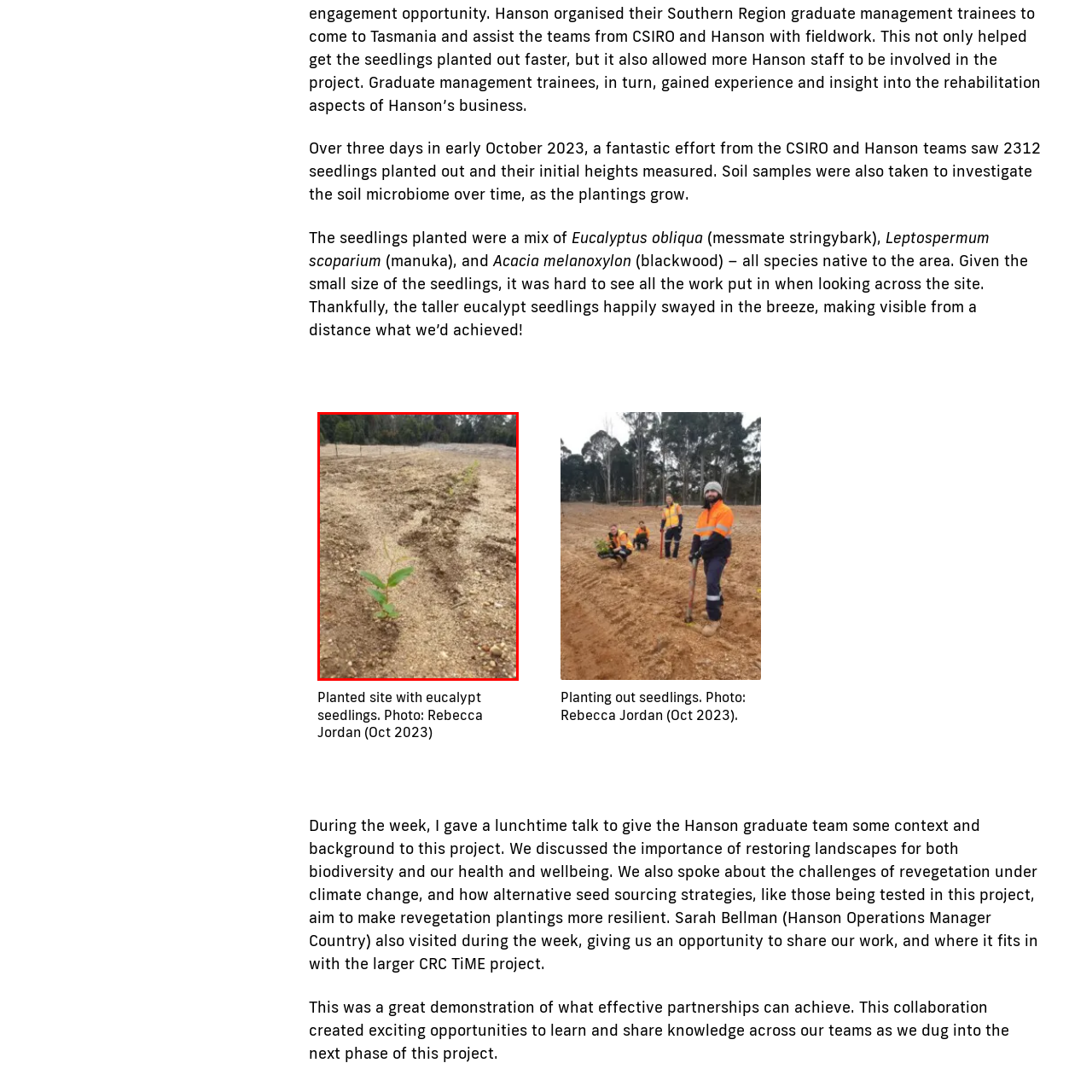Provide an elaborate description of the visual elements present in the image enclosed by the red boundary.

The image captures a newly planted site featuring small seedlings in a freshly prepared dirt field. The focus is on a few young eucalypt seedlings, with their vibrant green leaves standing out against the earthy tones of the soil. This planting endeavor took place in early October 2023, as part of a collaborative effort involving CSIRO and Hanson teams. Over three days, a total of 2,312 seedlings were planted and initial measurements were taken. The project emphasizes the restoration of native flora, with species such as Eucalyptus obliqua (messmate stringybark), Leptospermum scoparium (manuka), and Acacia melanoxylon (blackwood) being introduced into the area. The taller eucalypt seedlings, visible swaying in the breeze, symbolize the successful progress of this important ecological initiative.